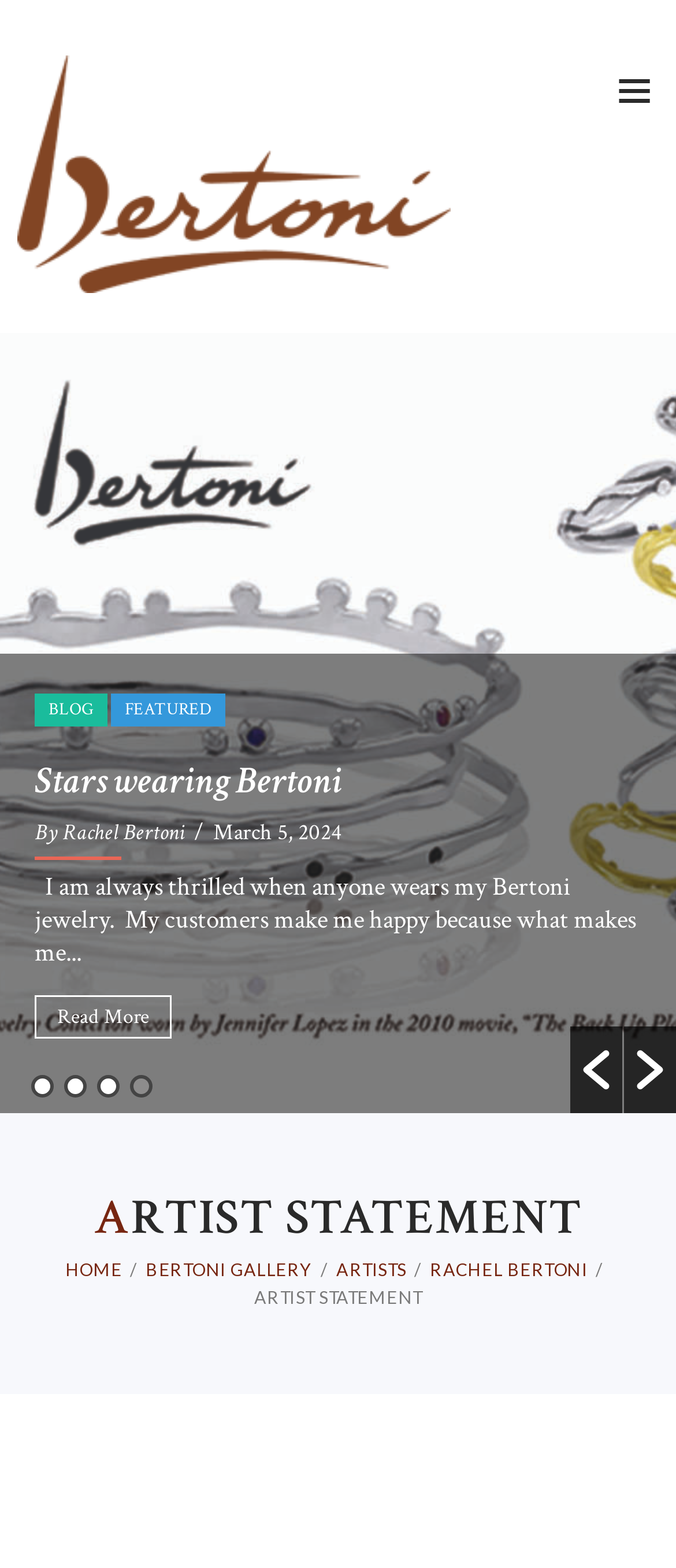Show the bounding box coordinates of the region that should be clicked to follow the instruction: "view artist statement."

[0.138, 0.757, 0.862, 0.796]